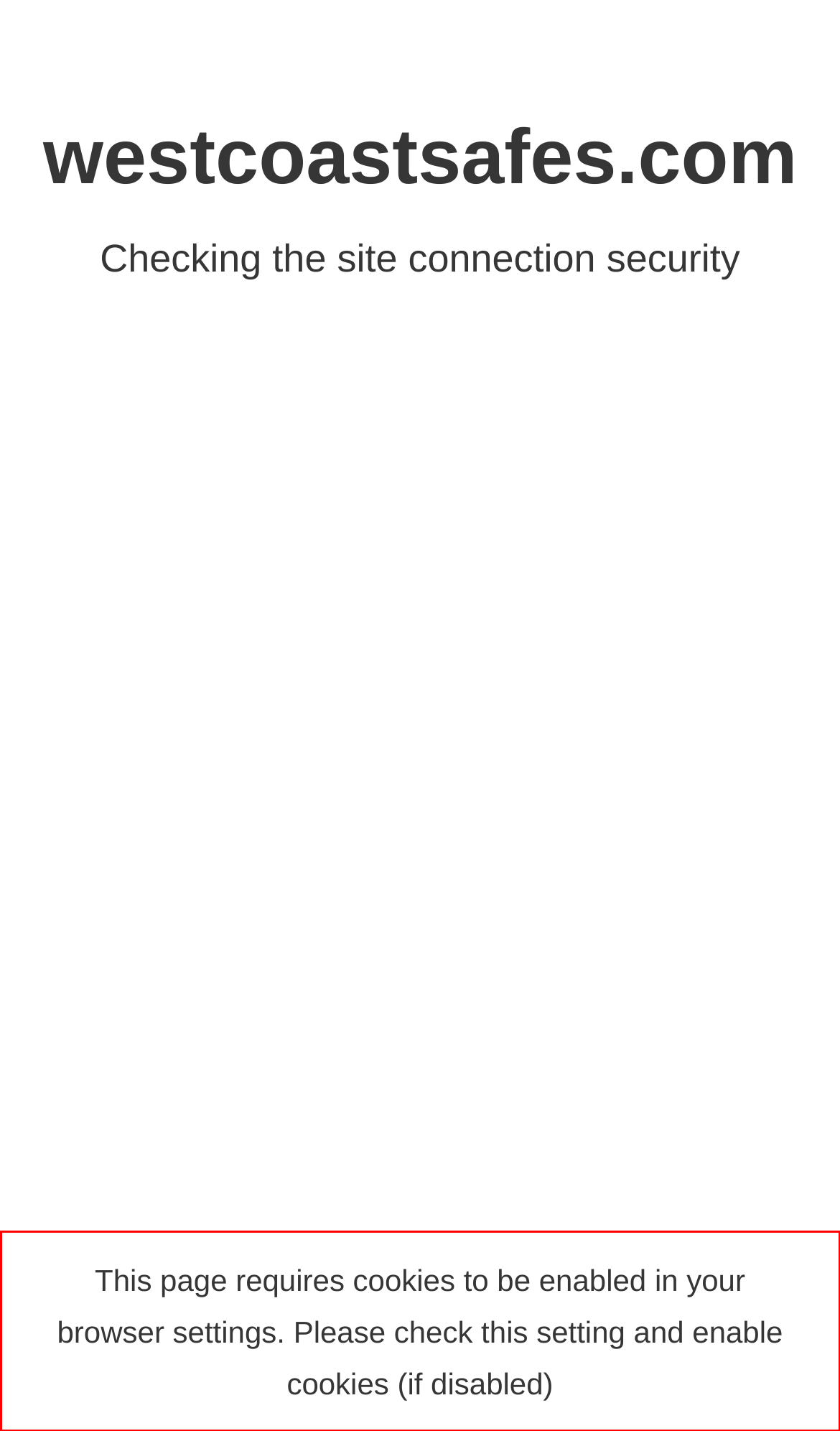Examine the screenshot of the webpage, locate the red bounding box, and perform OCR to extract the text contained within it.

This page requires cookies to be enabled in your browser settings. Please check this setting and enable cookies (if disabled)